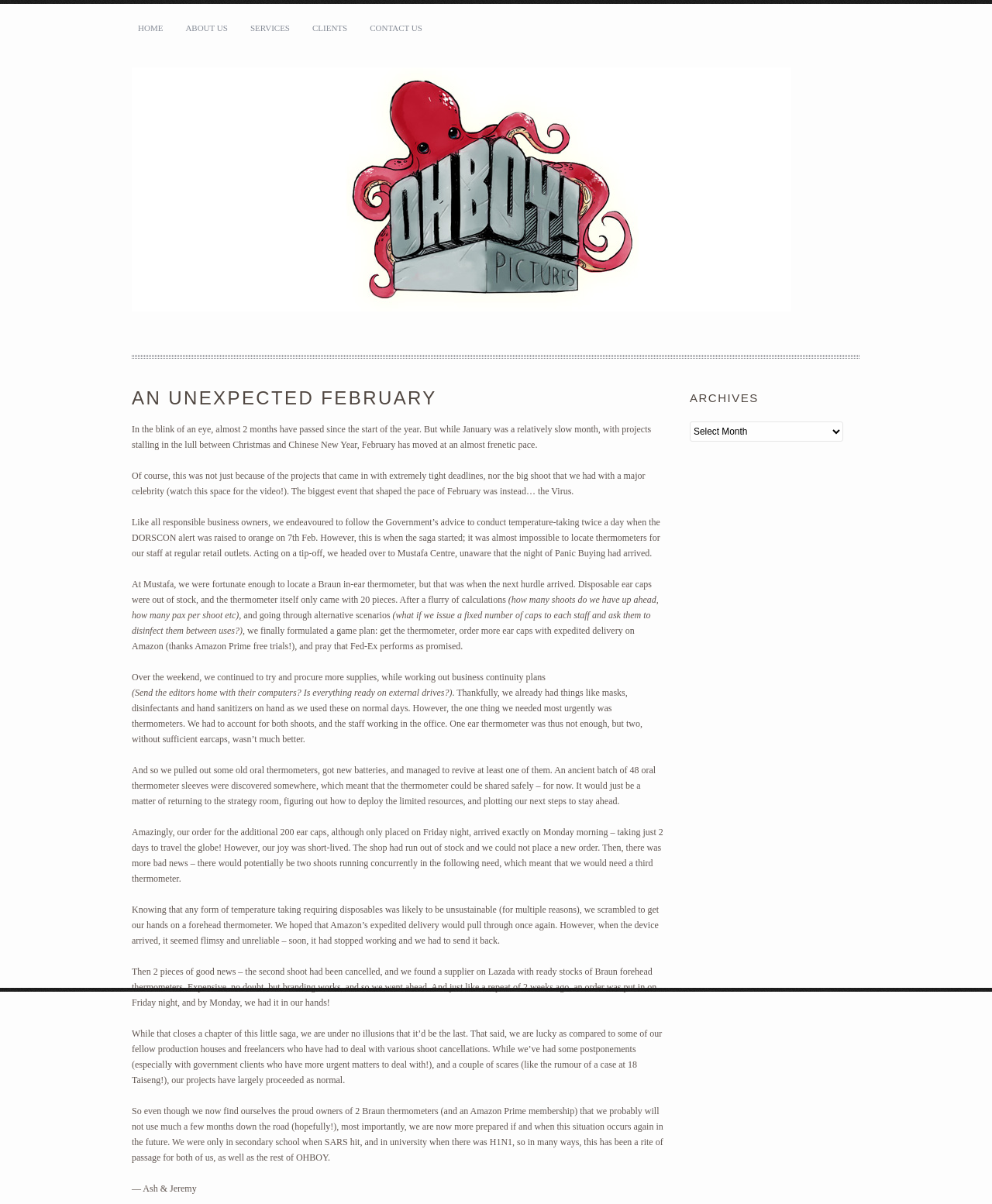Using the provided description: "title="Return to the homepage"", find the bounding box coordinates of the corresponding UI element. The output should be four float numbers between 0 and 1, in the format [left, top, right, bottom].

[0.133, 0.056, 0.798, 0.263]